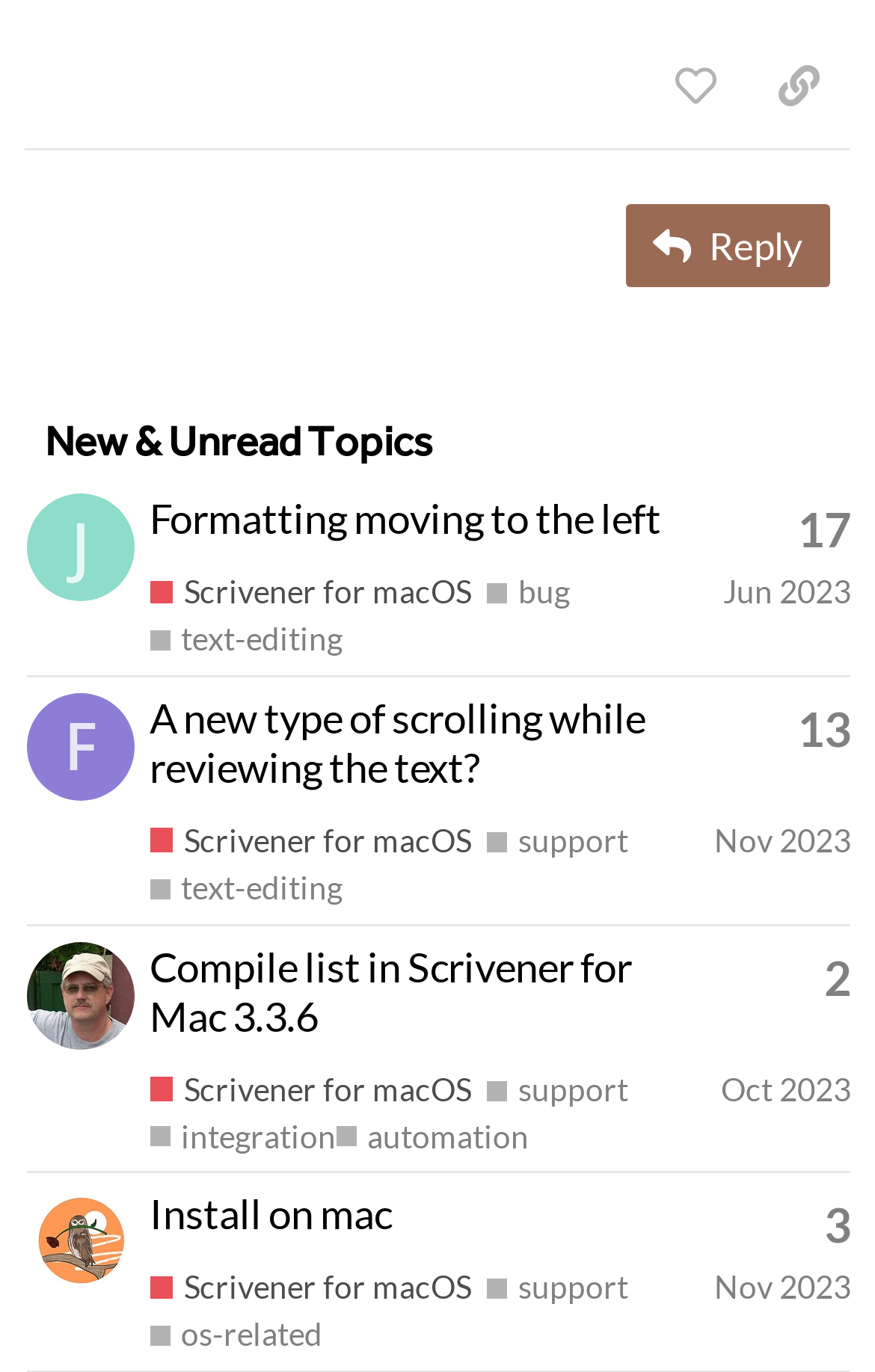Determine the bounding box for the HTML element described here: "Install on mac". The coordinates should be given as [left, top, right, bottom] with each number being a float between 0 and 1.

[0.171, 0.867, 0.448, 0.903]